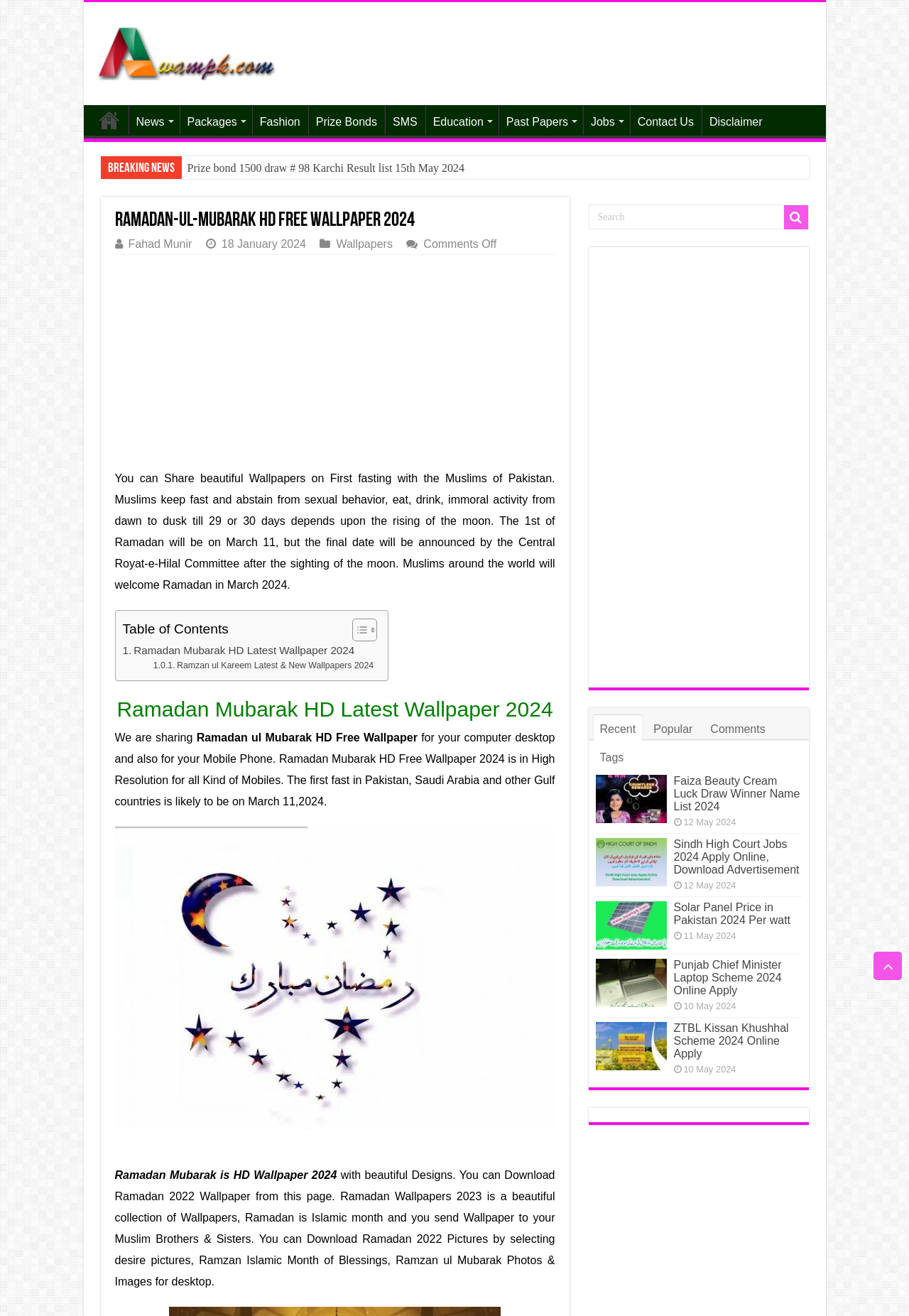Locate the bounding box coordinates of the item that should be clicked to fulfill the instruction: "Click on Ramadan Mubarak HD Latest Wallpaper 2024".

[0.135, 0.488, 0.39, 0.501]